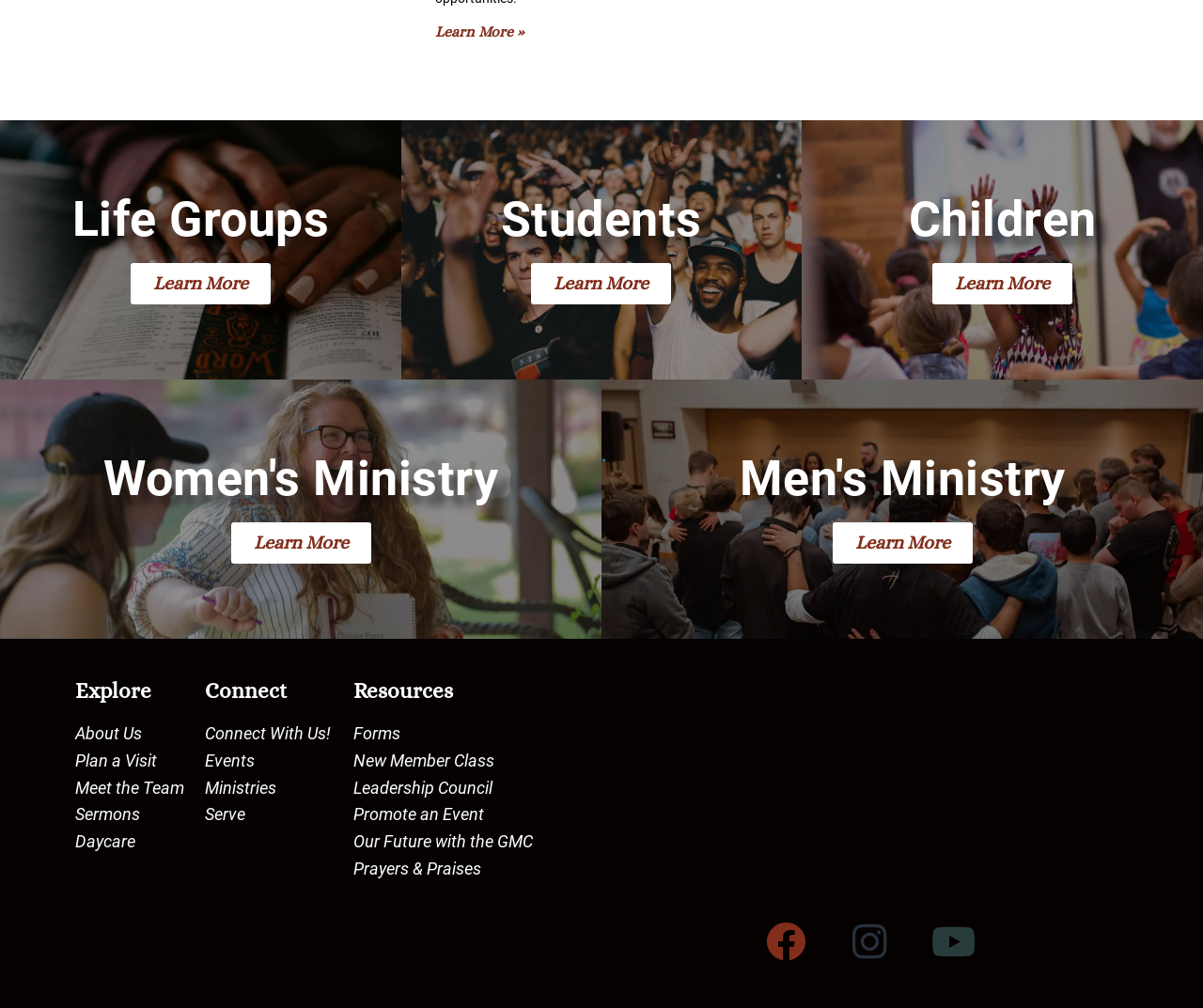Refer to the image and provide an in-depth answer to the question: 
What is the last resource listed?

The last resource listed is 'Prayers & Praises' which can be found at the bottom of the 'Resources' section on the webpage.